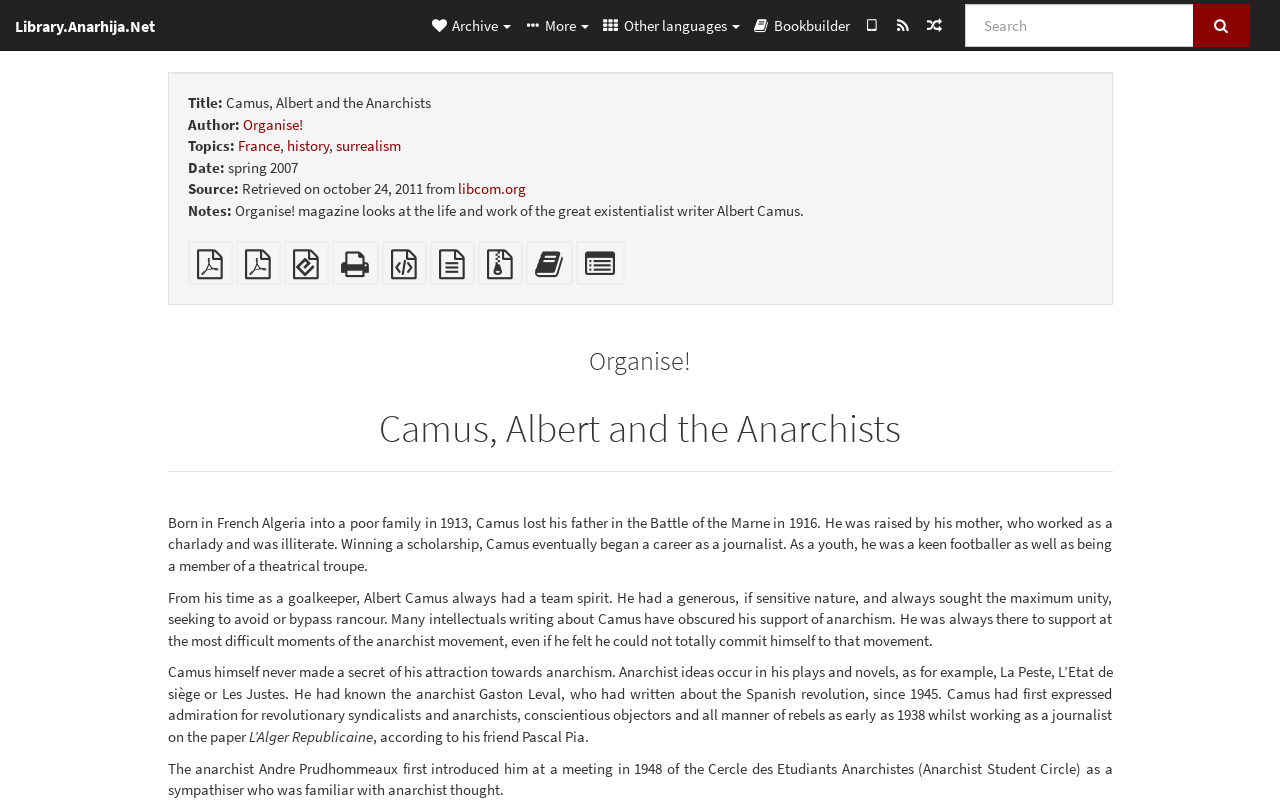Provide a brief response to the question using a single word or phrase: 
What is the title of the article?

Camus, Albert and the Anarchists